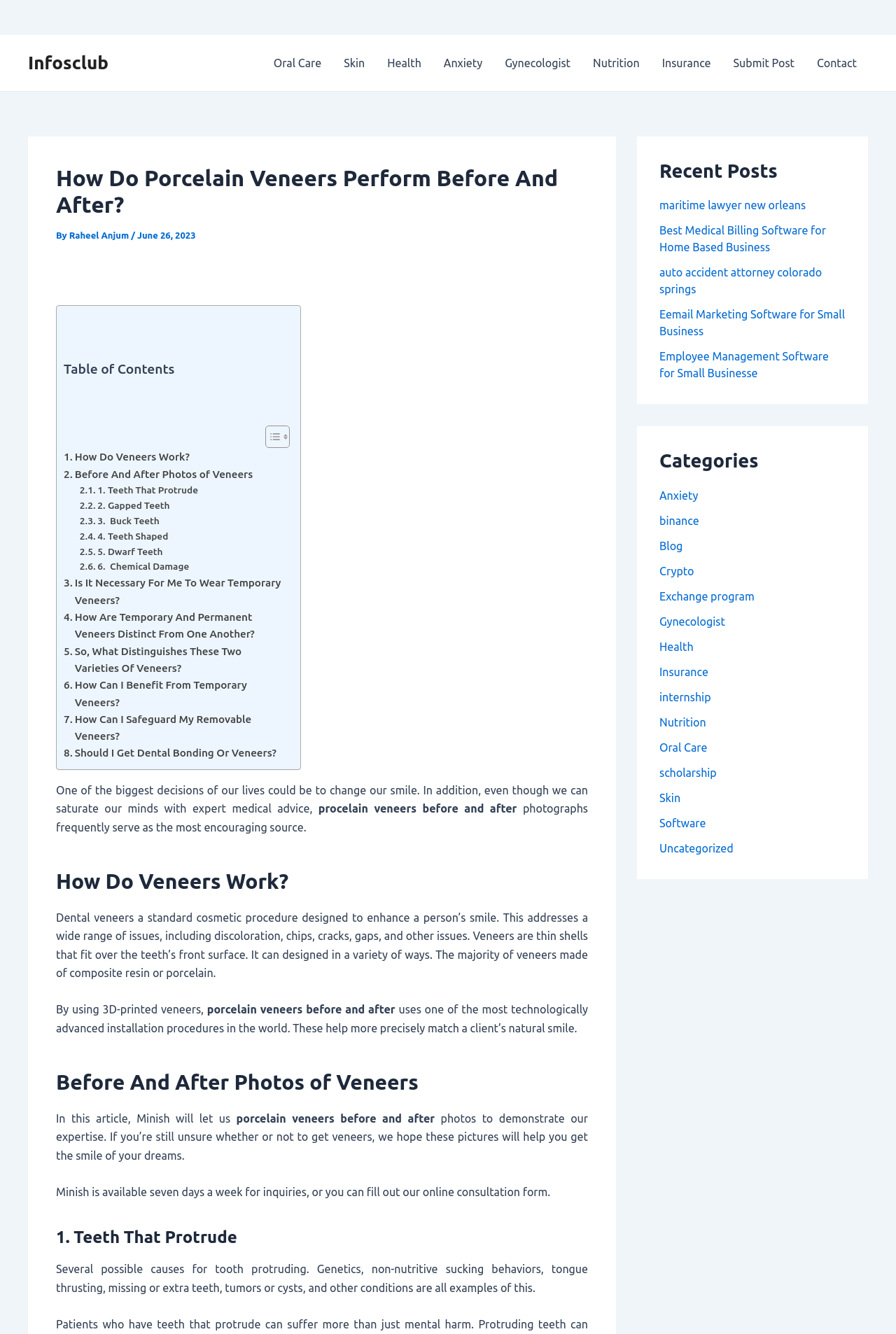Find the bounding box coordinates of the element I should click to carry out the following instruction: "Click on the 'Submit Post' link in the navigation menu".

[0.806, 0.026, 0.899, 0.068]